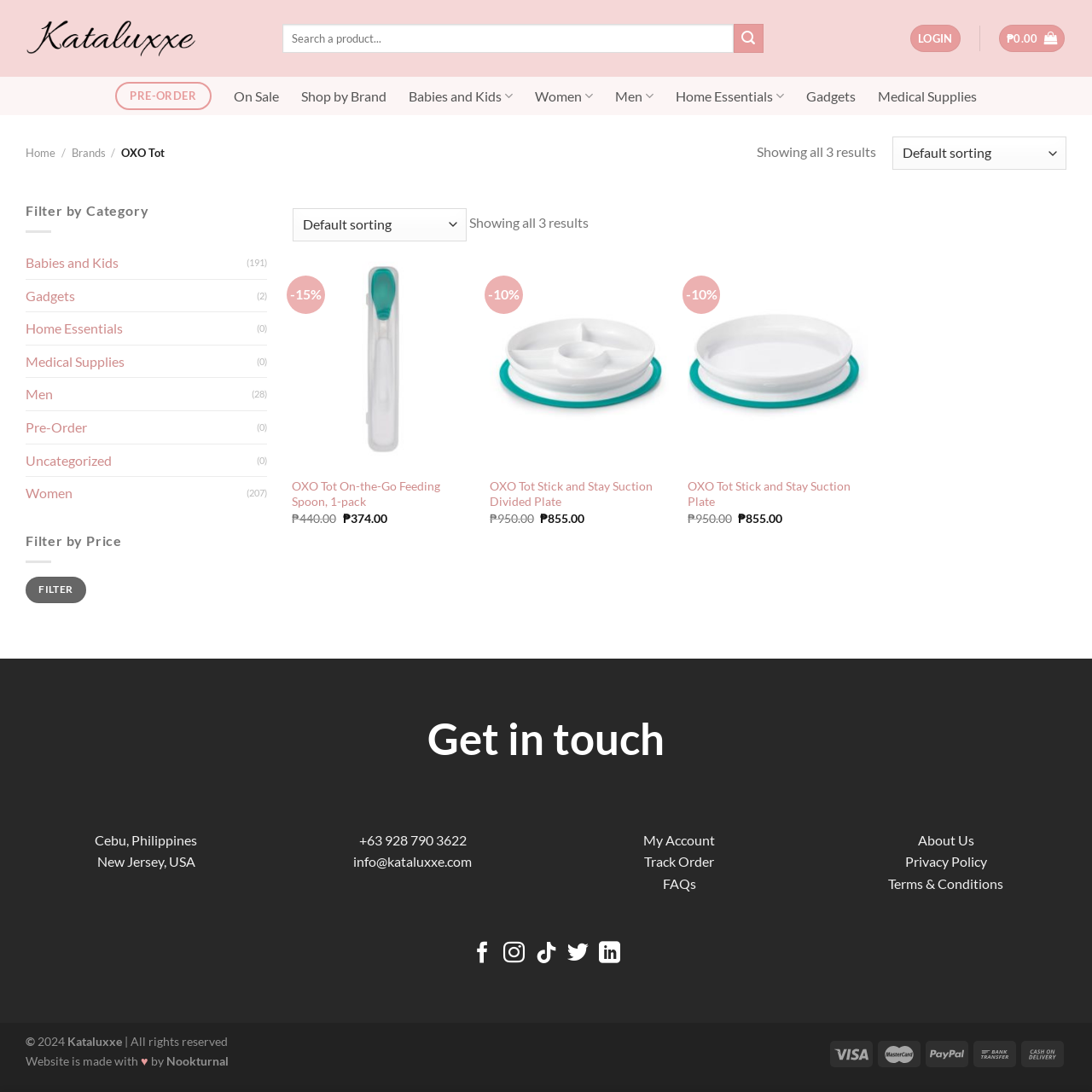Determine the bounding box of the UI component based on this description: "FAQs". The bounding box coordinates should be four float values between 0 and 1, i.e., [left, top, right, bottom].

[0.607, 0.802, 0.637, 0.816]